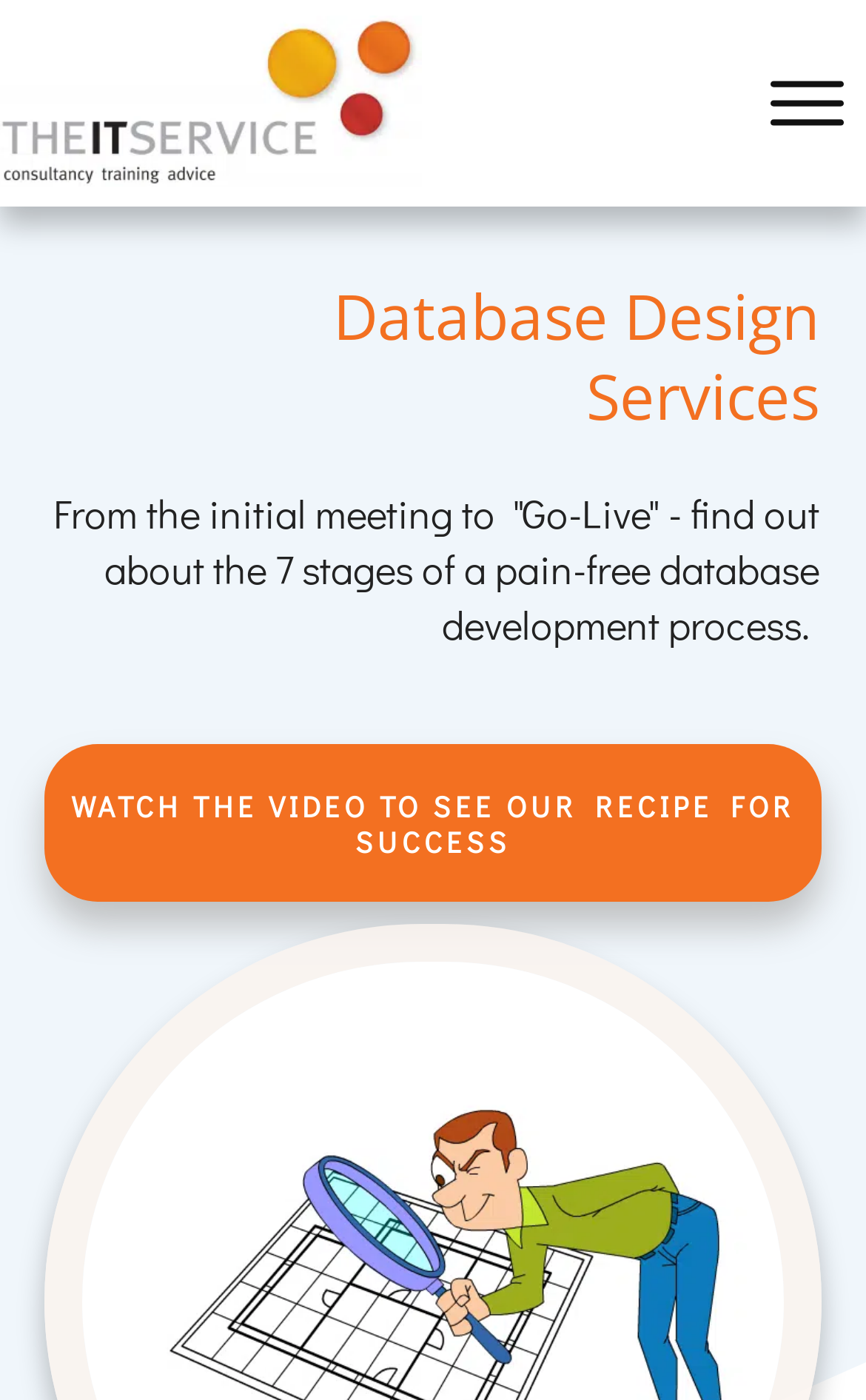How many navigation links are at the top of the webpage?
Please ensure your answer to the question is detailed and covers all necessary aspects.

The webpage has two navigation links at the top, namely 'Home' and 'Training', which are likely to lead to different sections of the website.